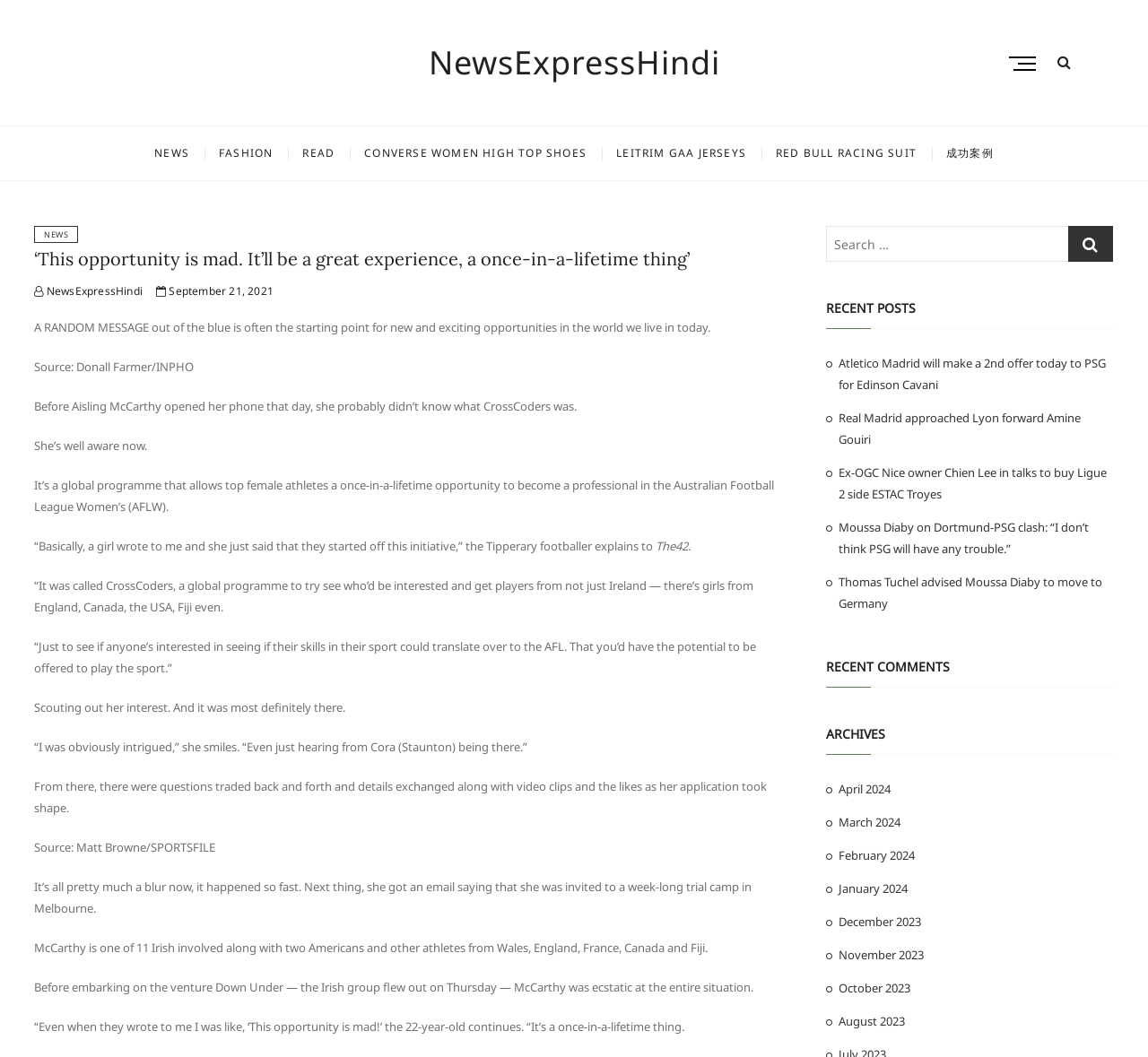Locate the bounding box coordinates of the area you need to click to fulfill this instruction: 'Search for something'. The coordinates must be in the form of four float numbers ranging from 0 to 1: [left, top, right, bottom].

[0.719, 0.214, 0.97, 0.248]